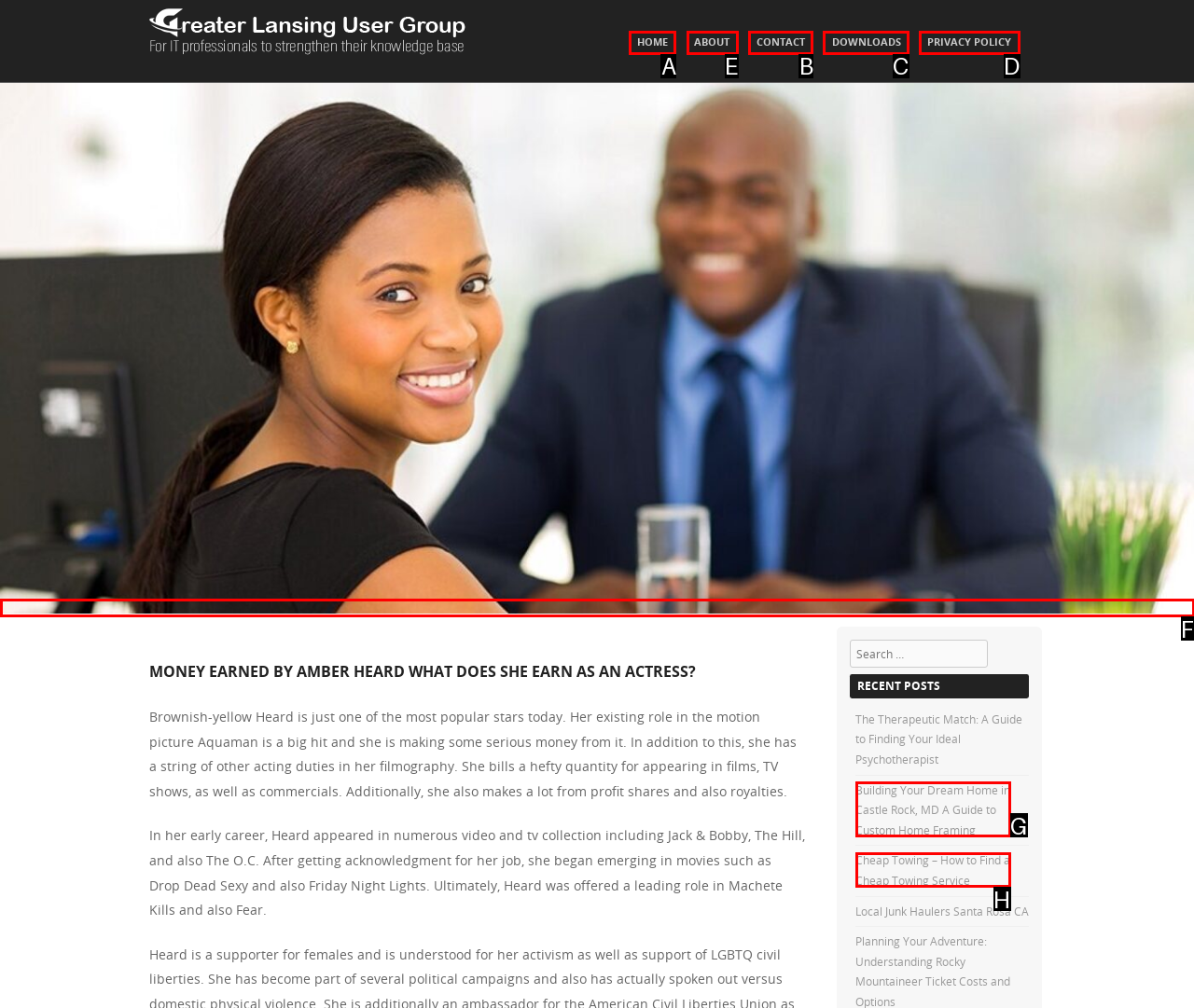Please indicate which HTML element should be clicked to fulfill the following task: Read the ABOUT page. Provide the letter of the selected option.

E